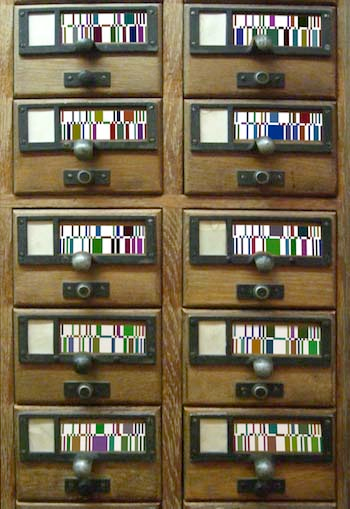What is the purpose of the patterns on the drawers? Observe the screenshot and provide a one-word or short phrase answer.

cataloging system and creativity